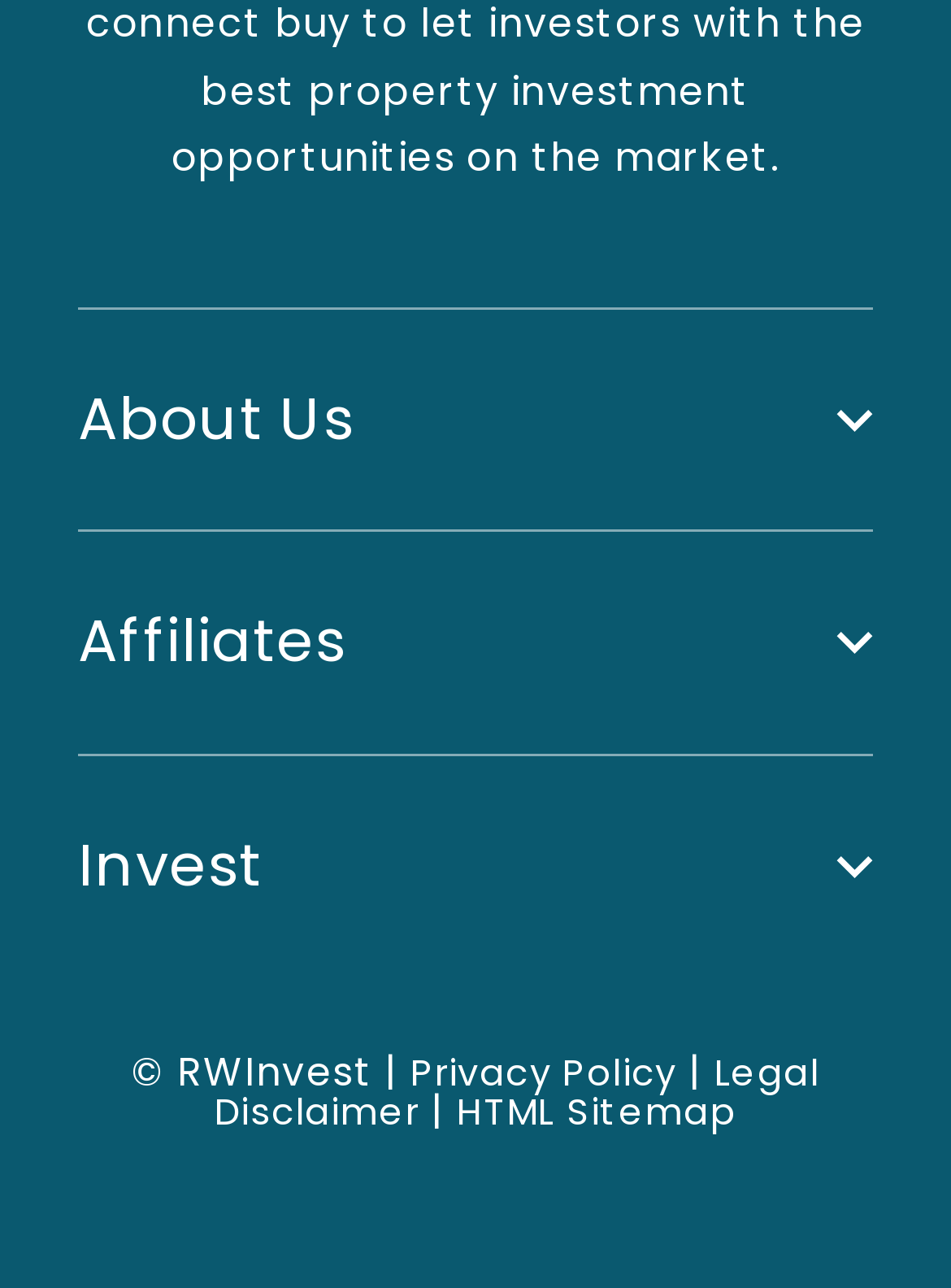What is the first link under 'About Us'?
Please provide a single word or phrase as your answer based on the screenshot.

About